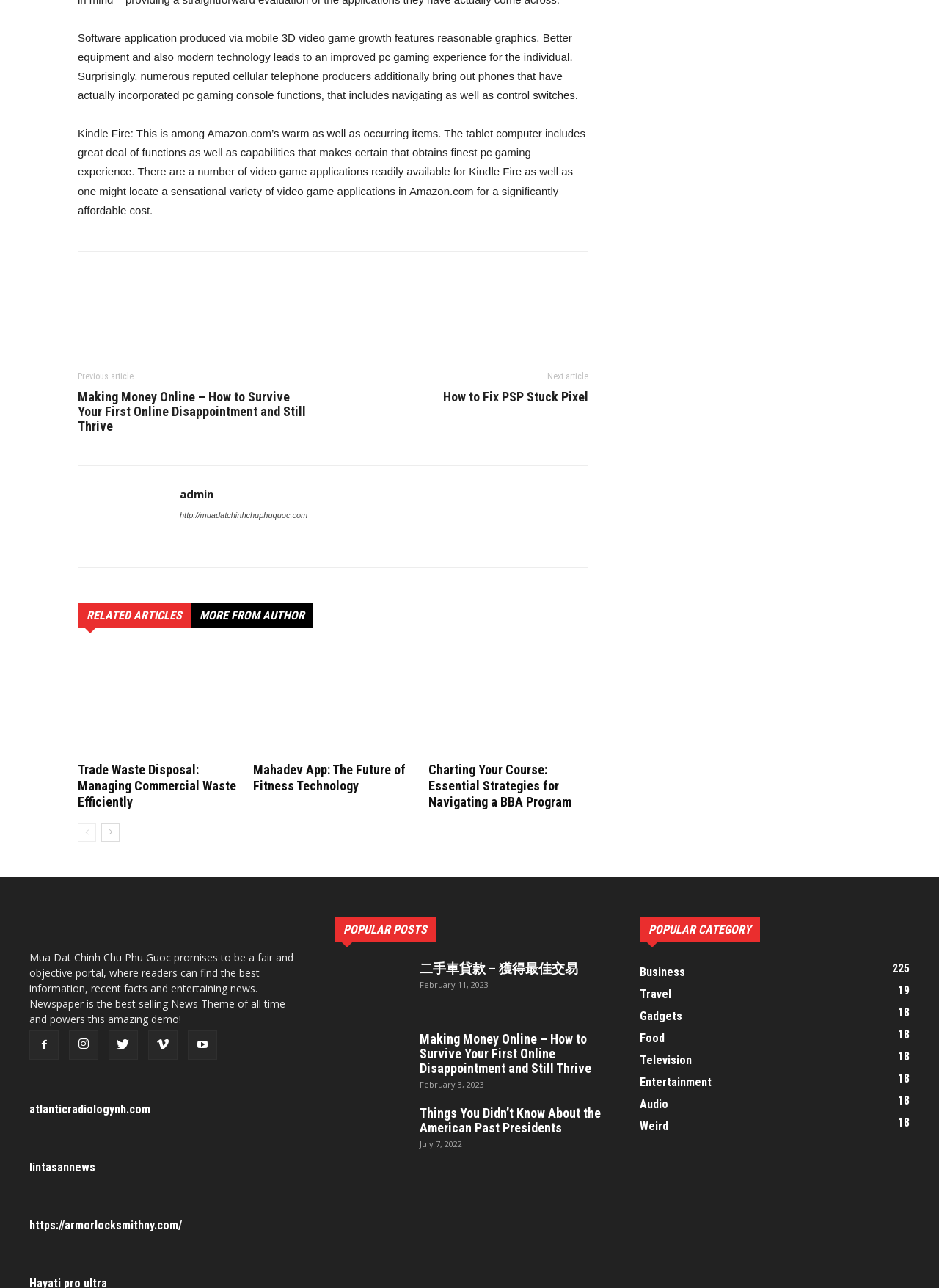How many links are there in the footer section? Examine the screenshot and reply using just one word or a brief phrase.

7